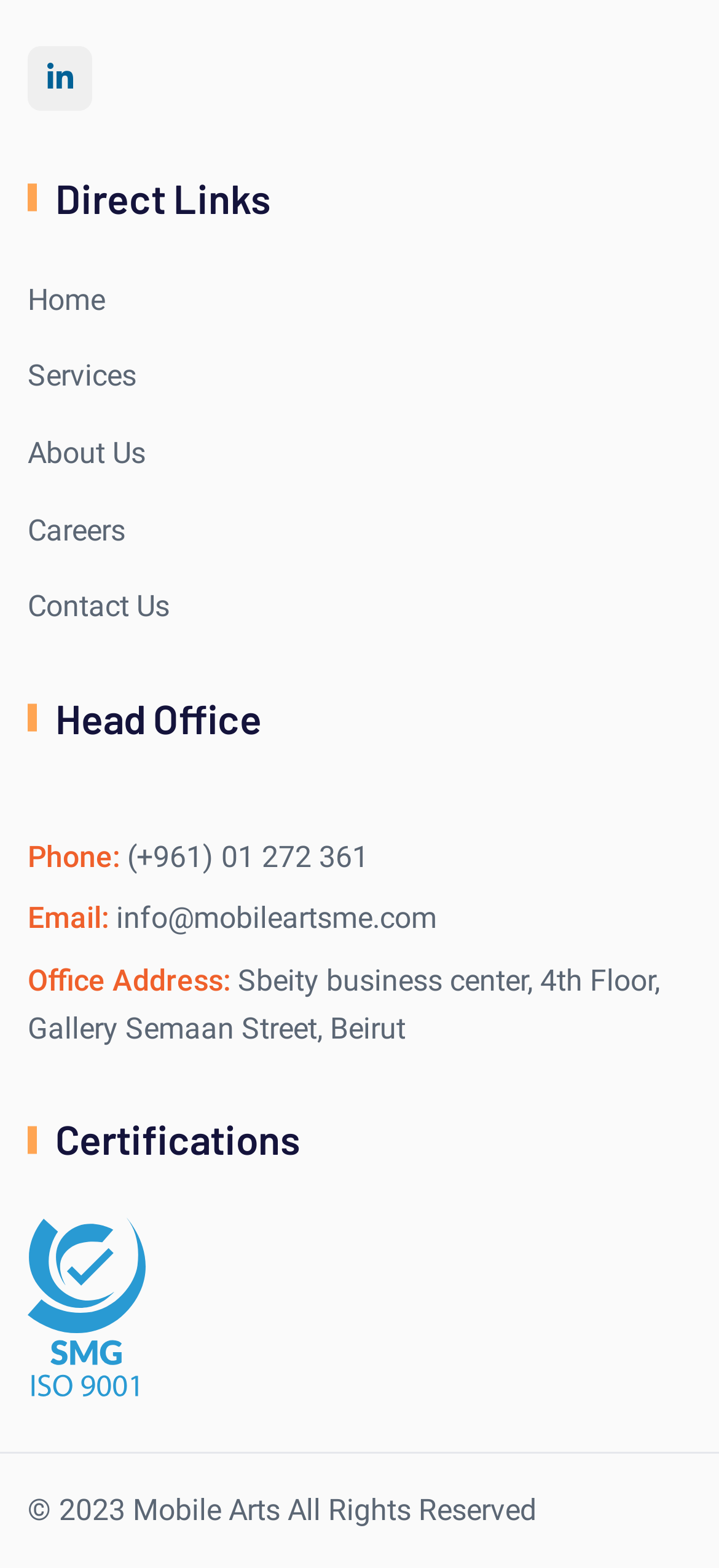What is the address of the Head Office?
Based on the image content, provide your answer in one word or a short phrase.

Sbeity business center, 4th Floor, Gallery Semaan Street, Beirut